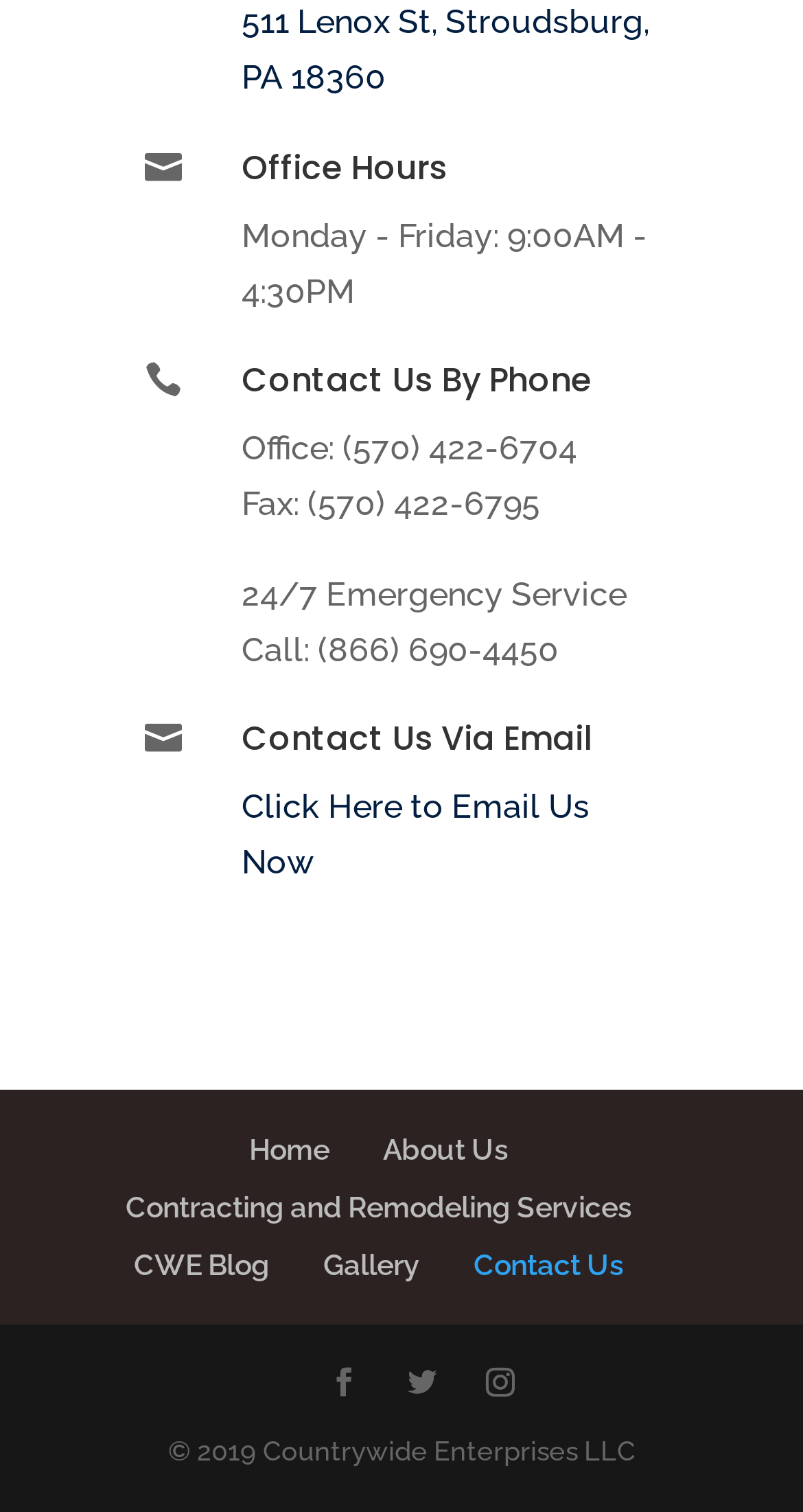Find the bounding box of the UI element described as follows: "Contracting and Remodeling Services".

[0.156, 0.787, 0.787, 0.809]